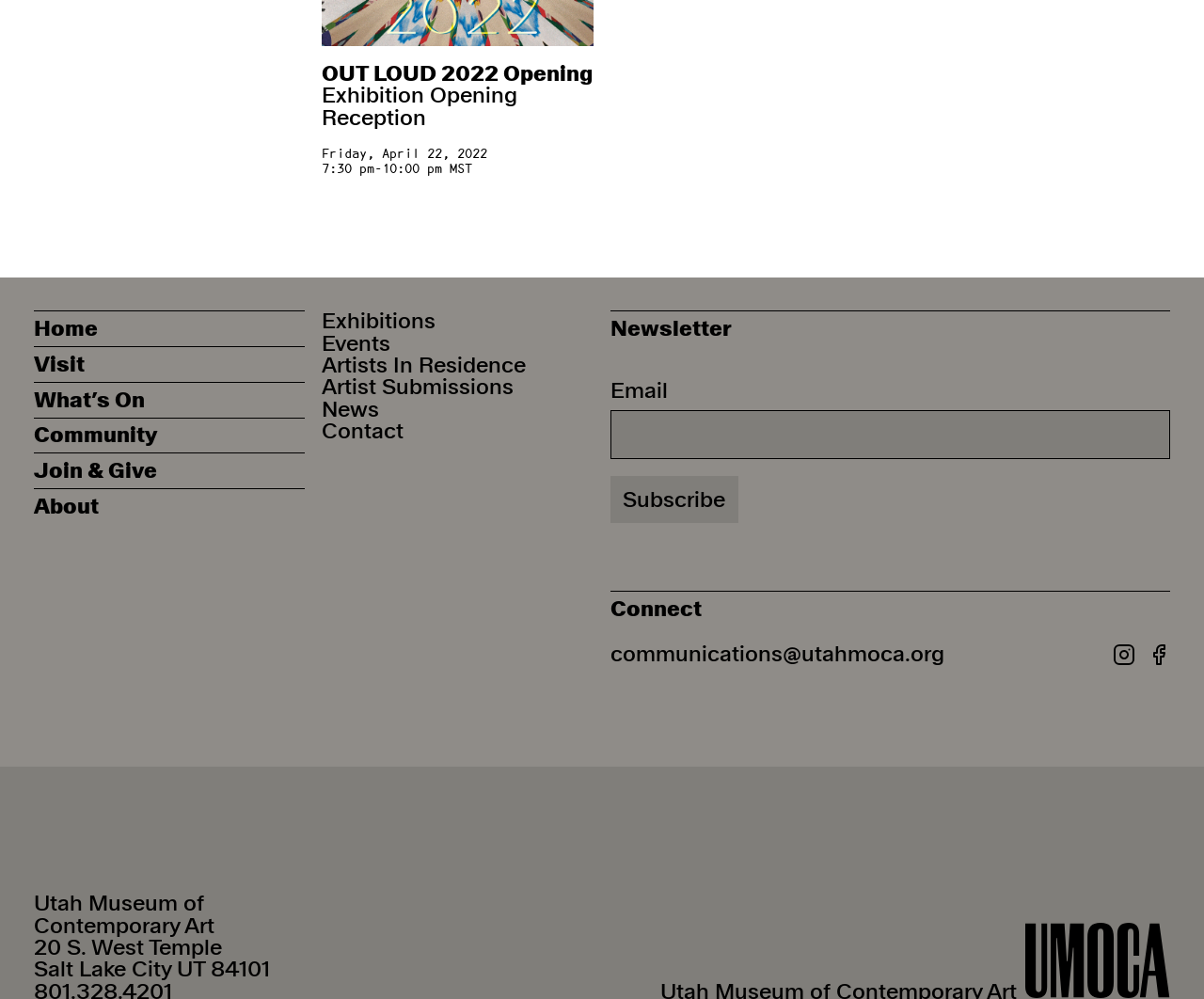Please identify the bounding box coordinates of the element's region that needs to be clicked to fulfill the following instruction: "Subscribe to the newsletter". The bounding box coordinates should consist of four float numbers between 0 and 1, i.e., [left, top, right, bottom].

[0.507, 0.477, 0.613, 0.524]